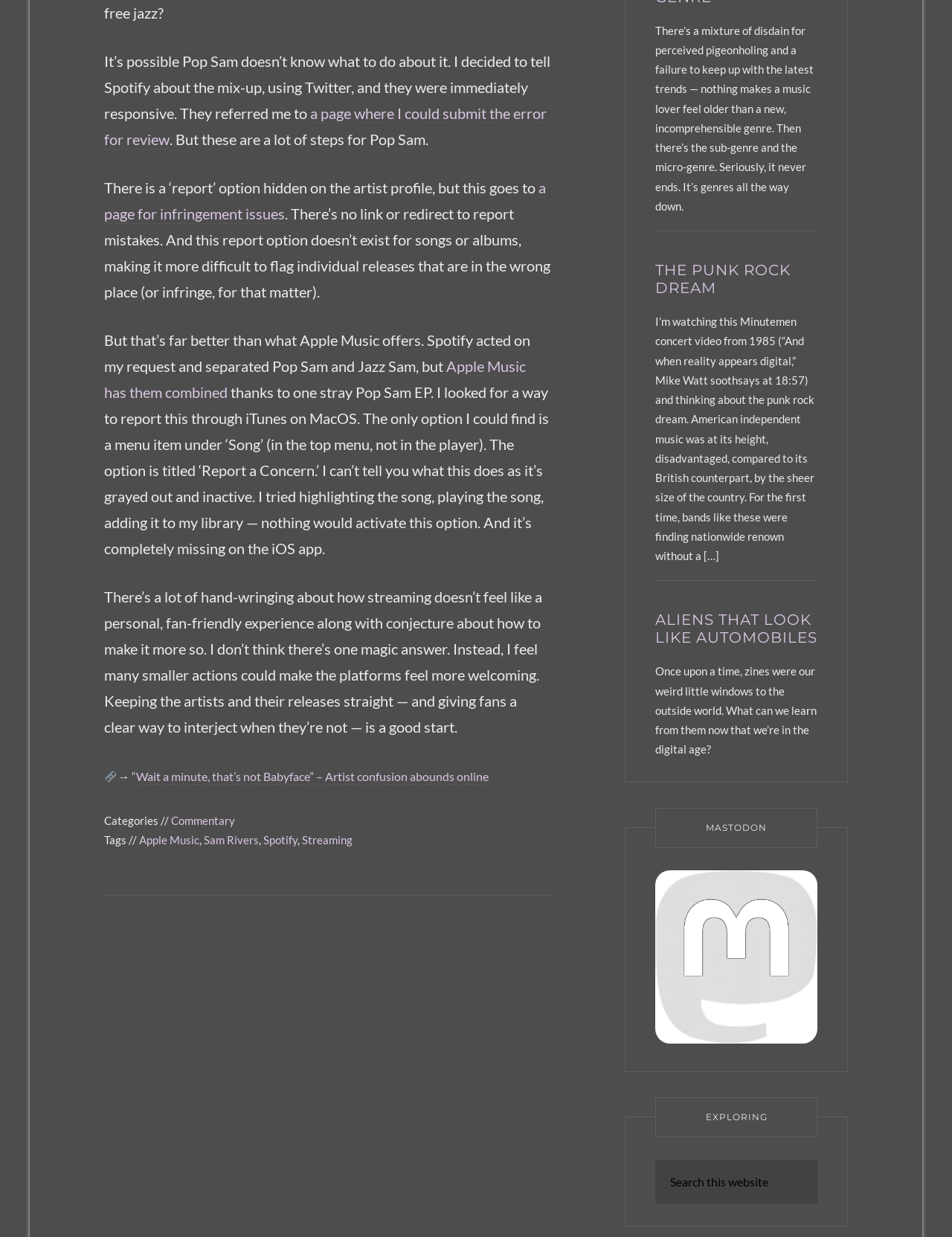Answer the question below in one word or phrase:
What is the logo of the social media platform mentioned at the bottom of the webpage?

Mastodon